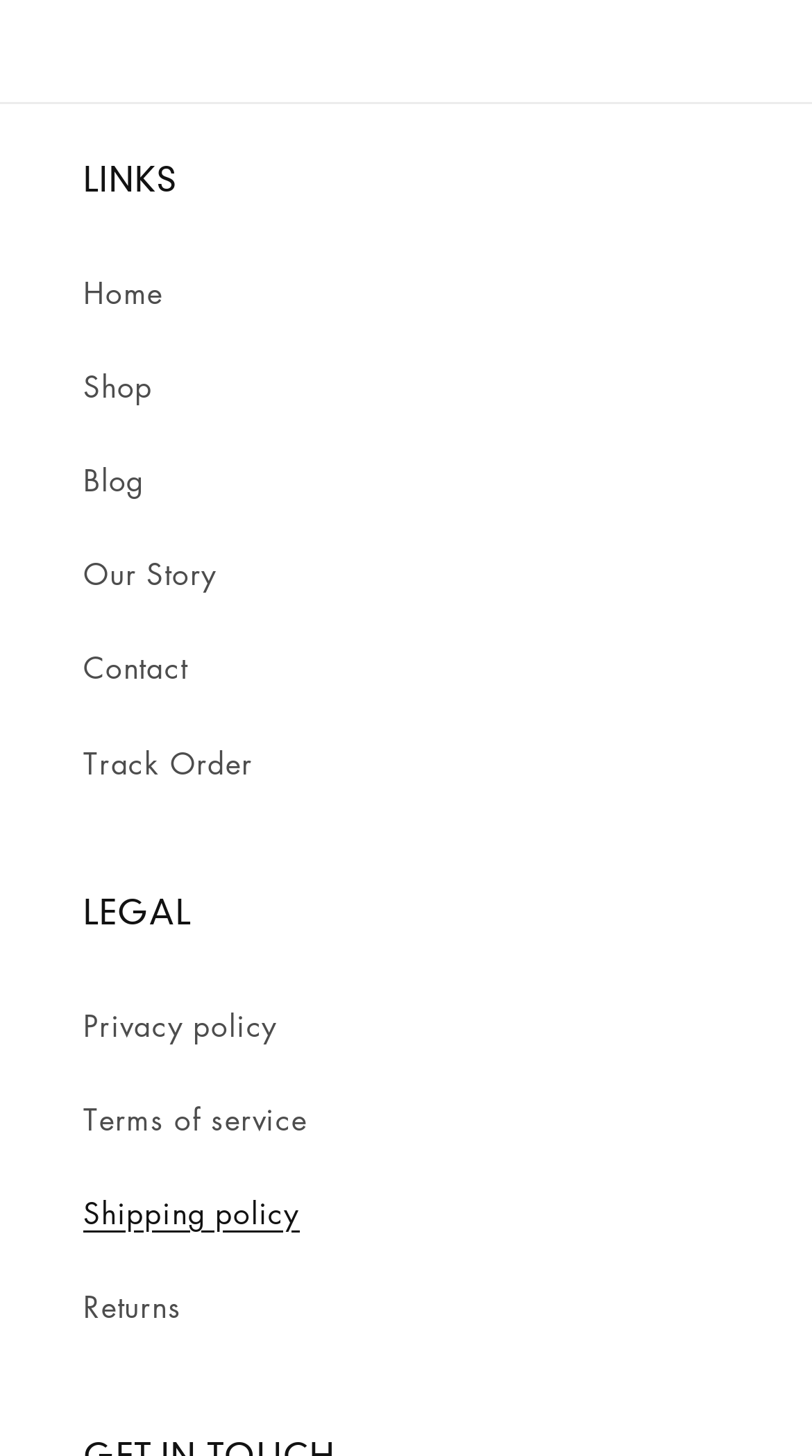Please give a succinct answer to the question in one word or phrase:
What is the first link in the LINKS section?

Home